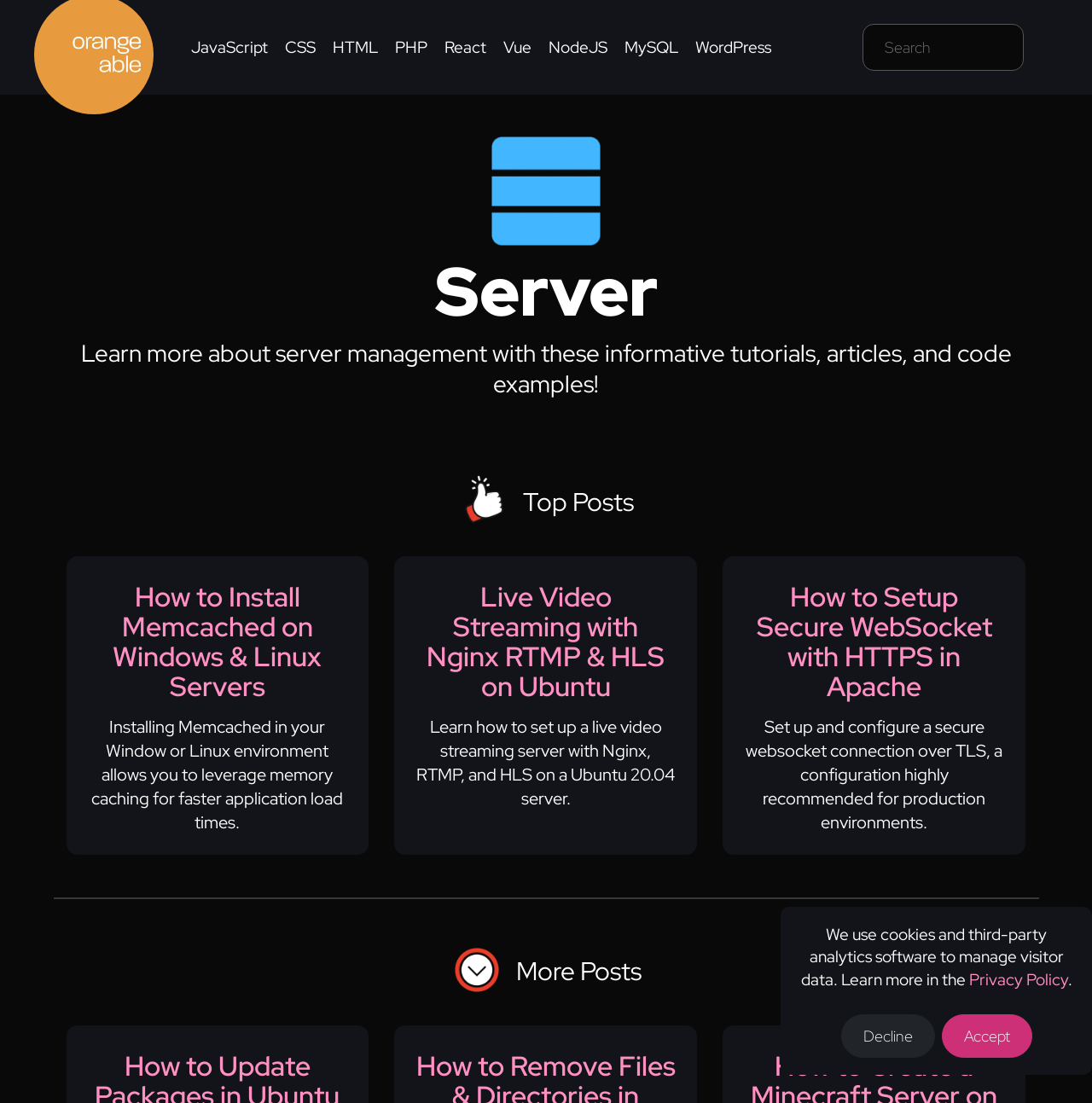What programming languages are listed on the webpage?
Provide an in-depth answer to the question, covering all aspects.

The webpage has a list of links at the top, which are JavaScript, CSS, HTML, PHP, React, Vue, NodeJS, and MySQL. These are the programming languages listed on the webpage.